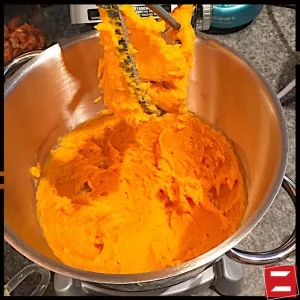What is the purpose of the beater attached to the mixer?
Based on the screenshot, give a detailed explanation to answer the question.

The beater is attached to the mixer and is lifting some of the mixture, which suggests that it is being used to mix the ingredients together. The caption also mentions that the scene captures the essence of home cooking, which implies that the beater is being used to prepare a dish.